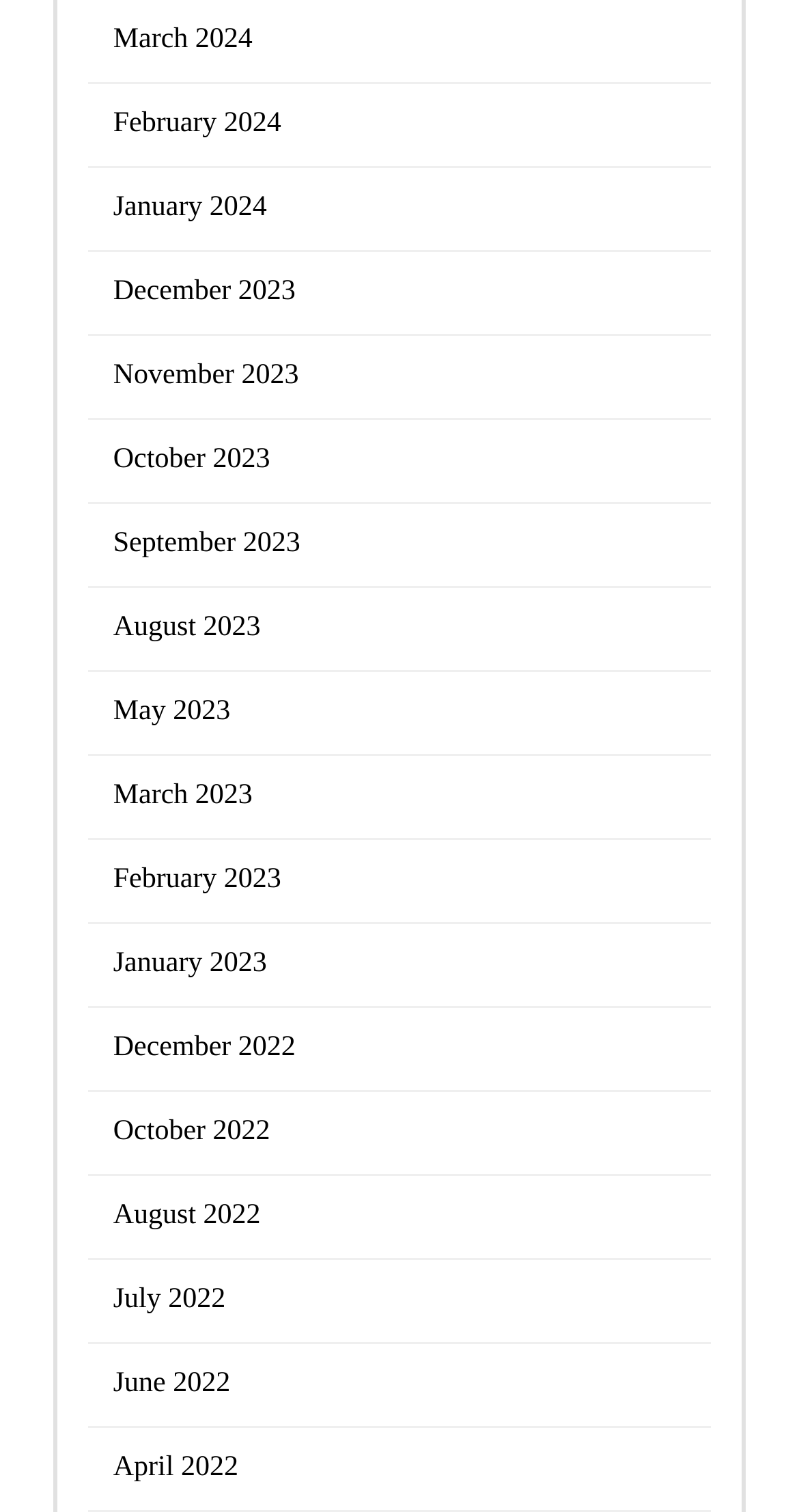Respond with a single word or phrase to the following question:
How many links are there in total?

18